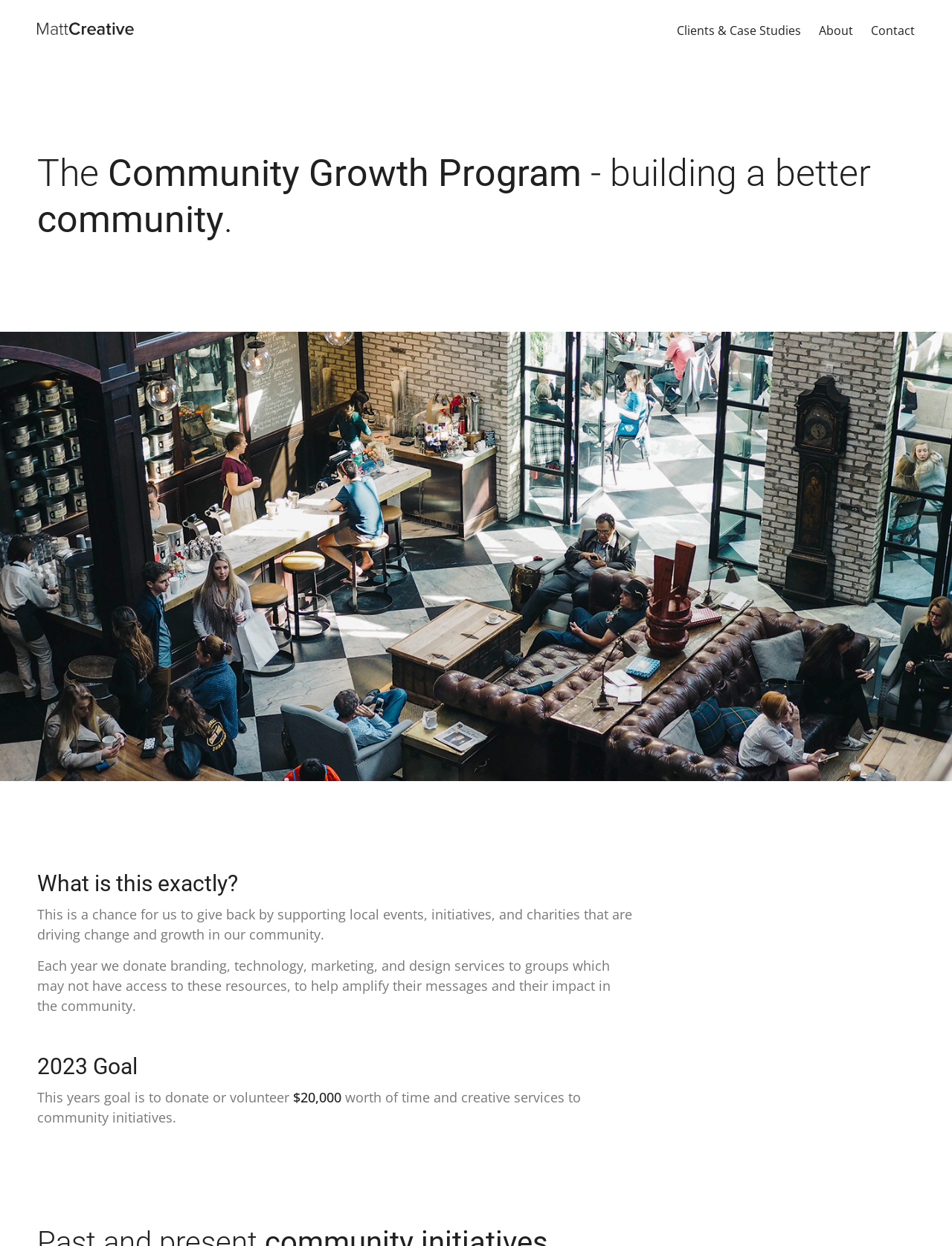Given the element description "Clients & Case Studies" in the screenshot, predict the bounding box coordinates of that UI element.

[0.711, 0.018, 0.841, 0.031]